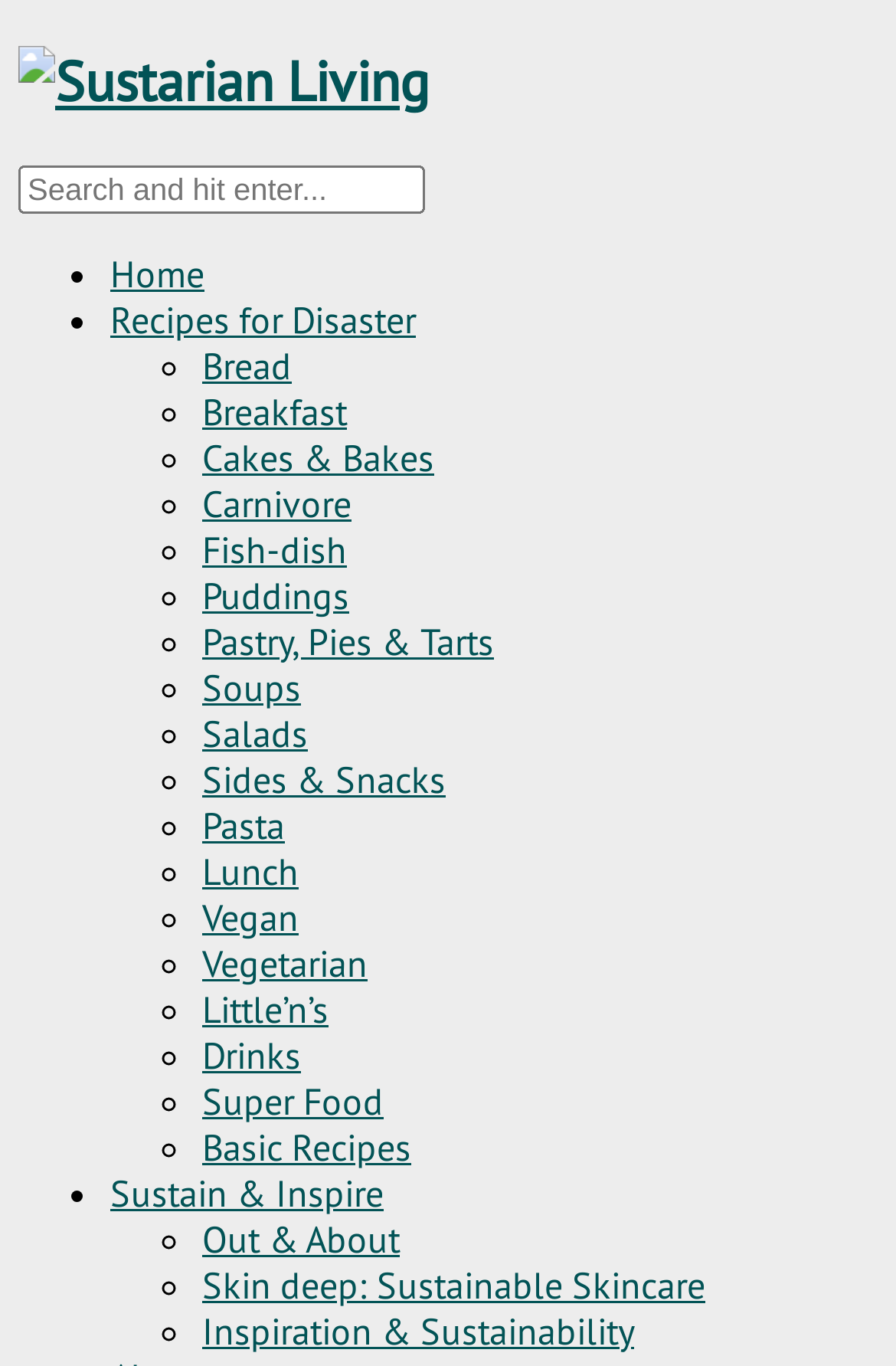Based on the image, please elaborate on the answer to the following question:
What is the last category of recipes listed?

The last category of recipes listed is 'Super Food', which can be found at the bottom of the list of links on the webpage.